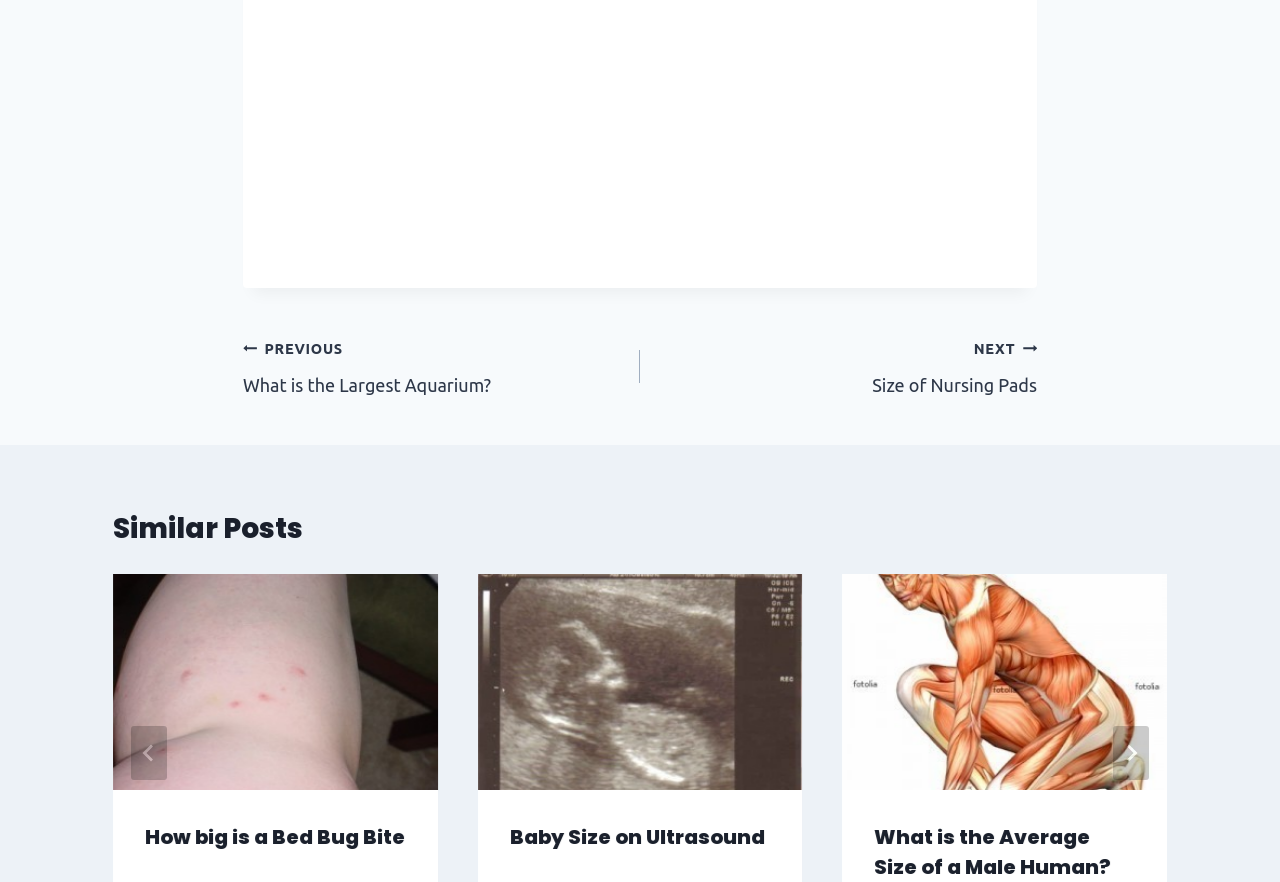What is the purpose of the 'NEXT' button?
Kindly offer a detailed explanation using the data available in the image.

The 'NEXT' button is located at the bottom of the page, and it has an image icon. Its bounding box coordinates indicate that it is positioned below the 'Similar Posts' heading. The button's purpose is to navigate to the next slide, which likely contains more similar posts.